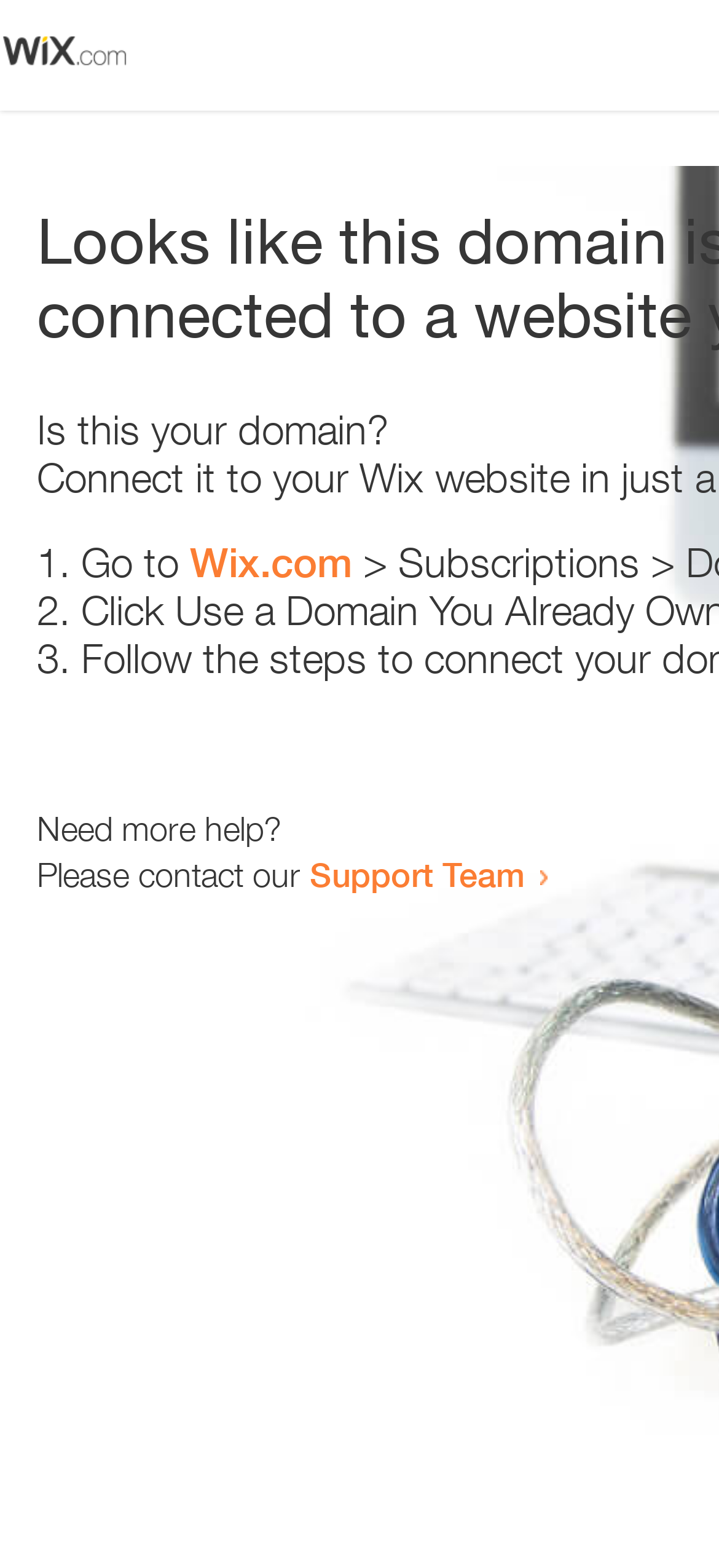Who can be contacted for more help?
Based on the image content, provide your answer in one word or a short phrase.

Support Team